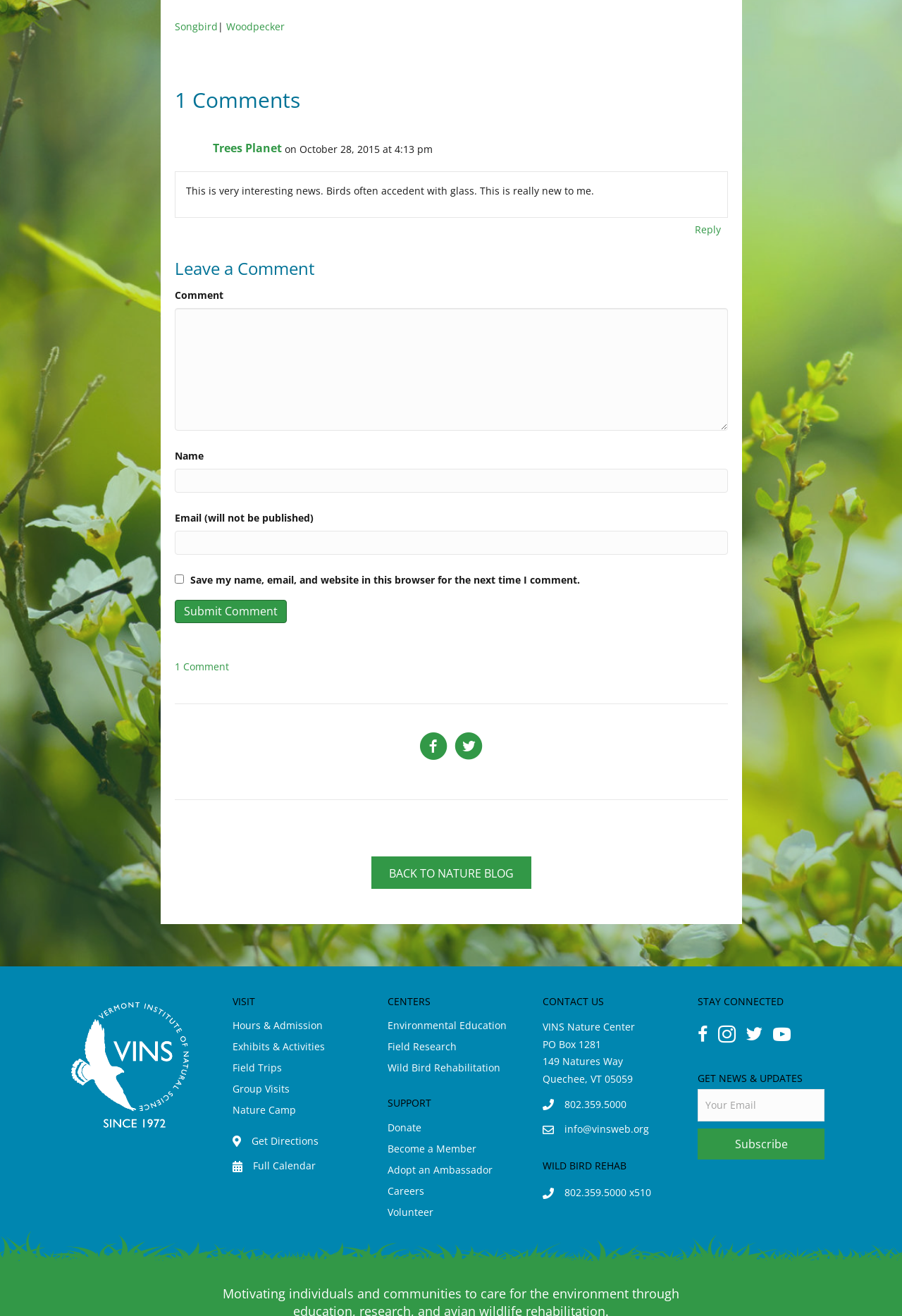Locate the bounding box coordinates of the clickable element to fulfill the following instruction: "Submit the comment". Provide the coordinates as four float numbers between 0 and 1 in the format [left, top, right, bottom].

[0.193, 0.456, 0.318, 0.473]